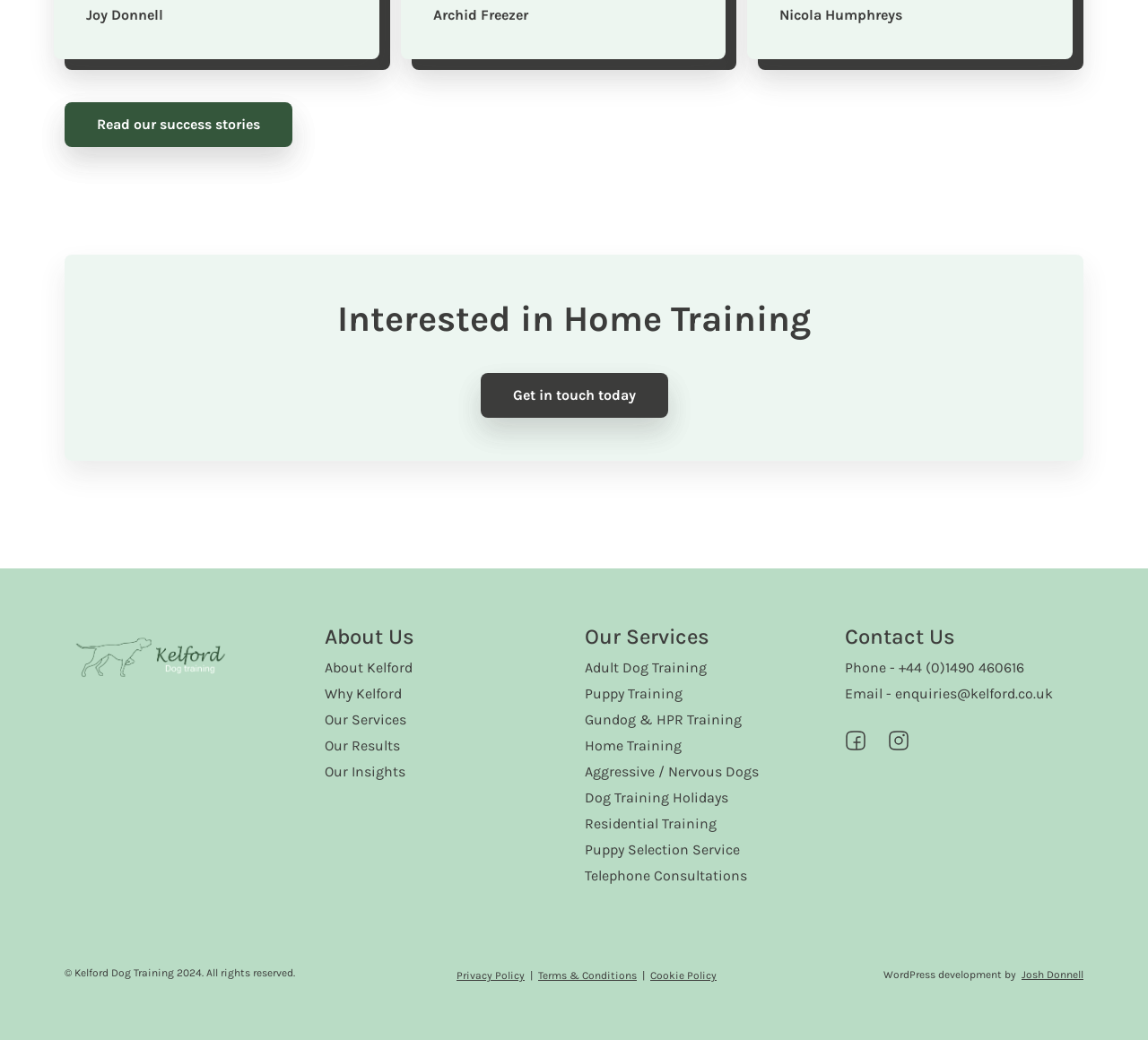Identify the bounding box coordinates of the clickable region required to complete the instruction: "Learn about Kelford". The coordinates should be given as four float numbers within the range of 0 and 1, i.e., [left, top, right, bottom].

[0.283, 0.634, 0.359, 0.65]